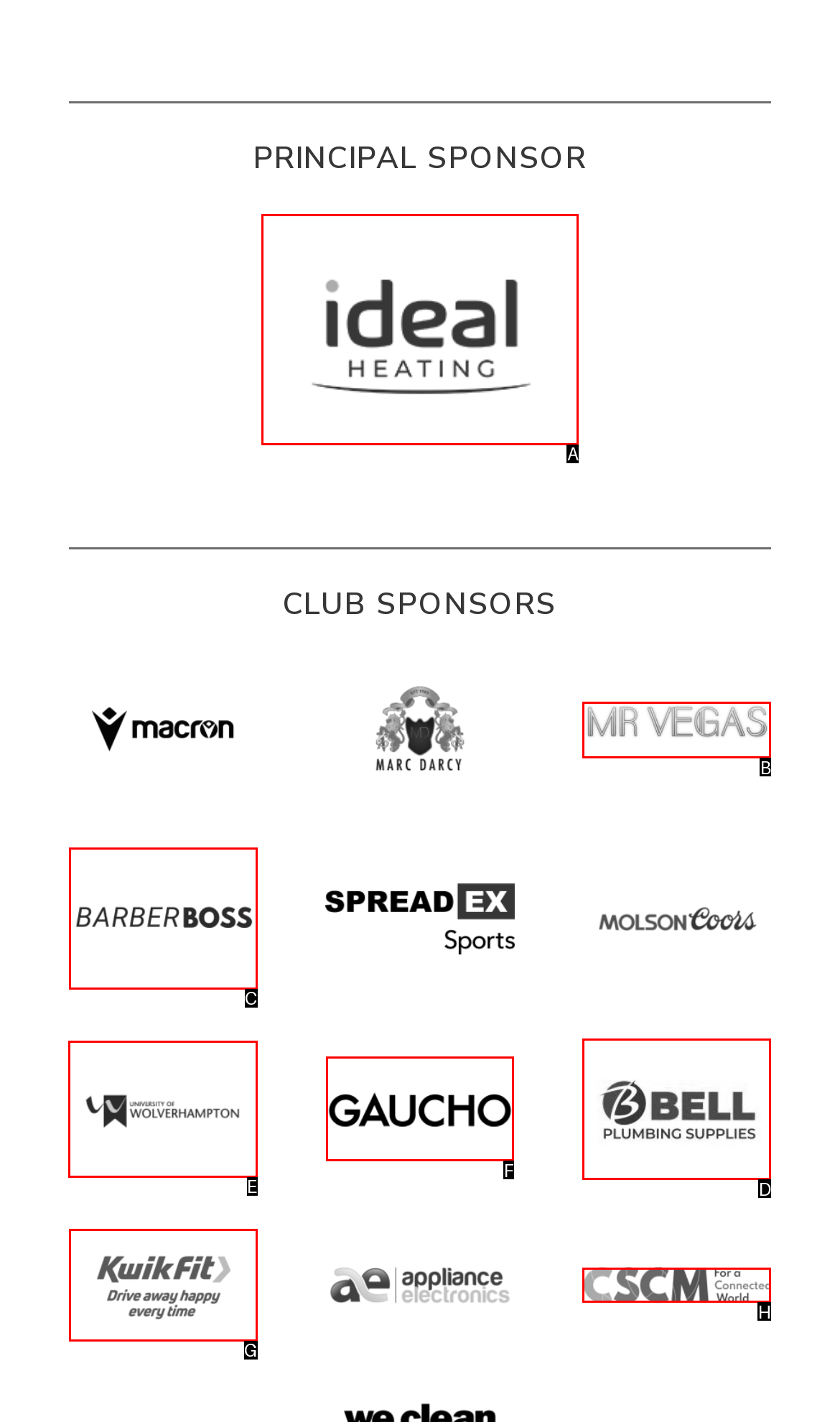Tell me which one HTML element I should click to complete the following instruction: Check out Wolves
Answer with the option's letter from the given choices directly.

E